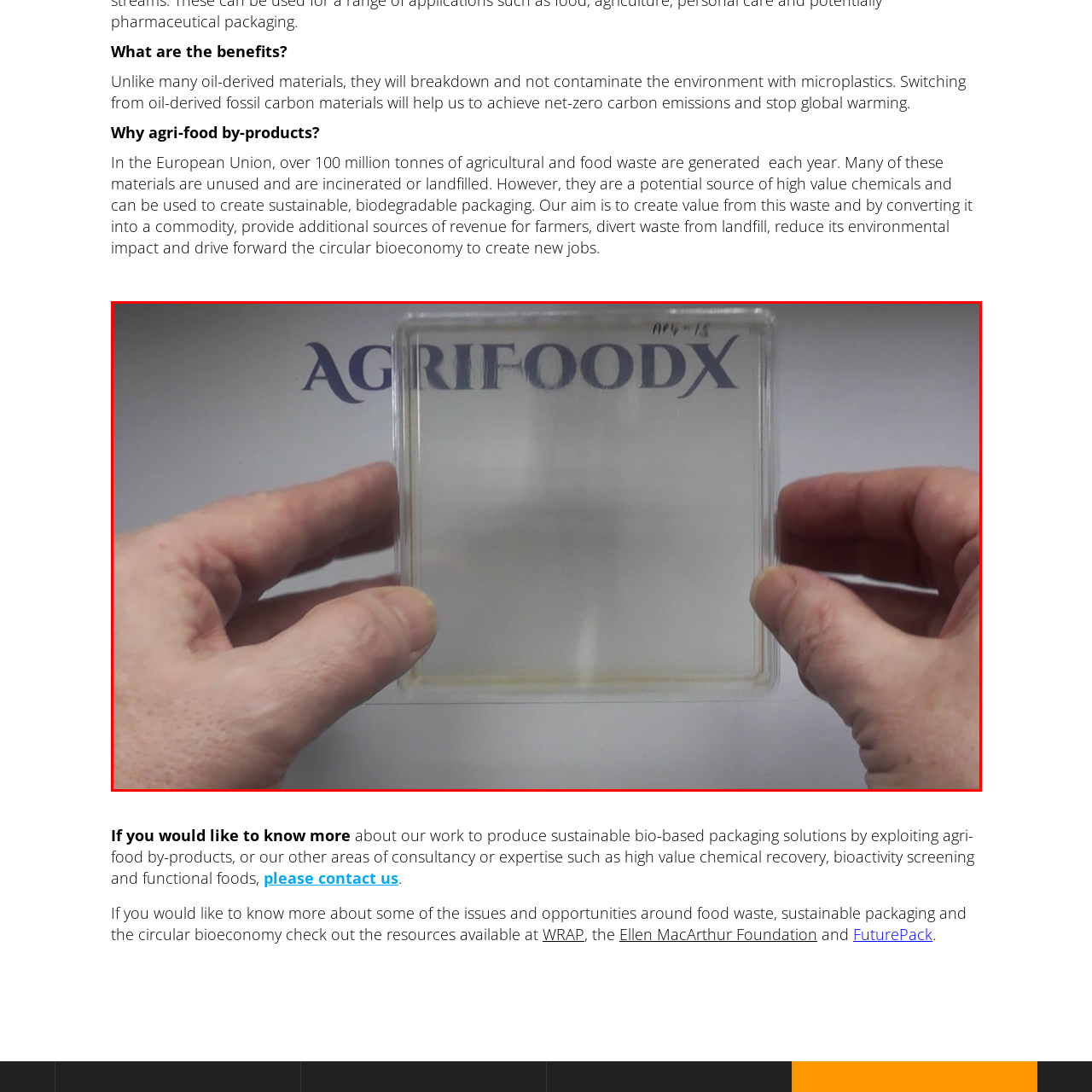Look at the image within the red outline, What is the material of the container? Answer with one word or phrase.

Transparent